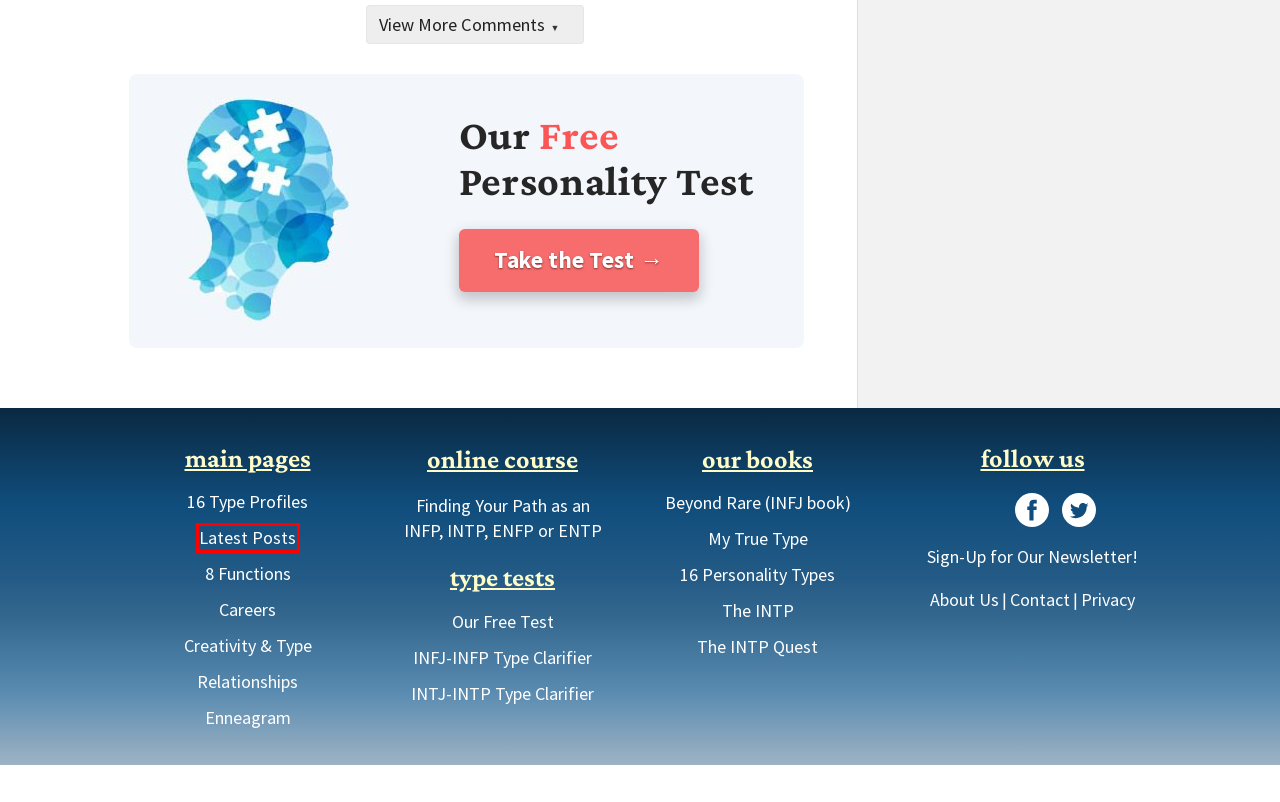Look at the screenshot of a webpage, where a red bounding box highlights an element. Select the best description that matches the new webpage after clicking the highlighted element. Here are the candidates:
A. Privacy Policy
B. About Us
C. Sign-Up for Our Newsletter
D. Careers, Jobs, & Majors for the Myers-Briggs Types
E. Our Latest Posts
F. Contact / Meet Us
G. ESTP Personality Type: In-Depth Profile & Analysis
H. Myers-Briggs Intuition (N) through the Lens of Big Five Openness & Intellect

E